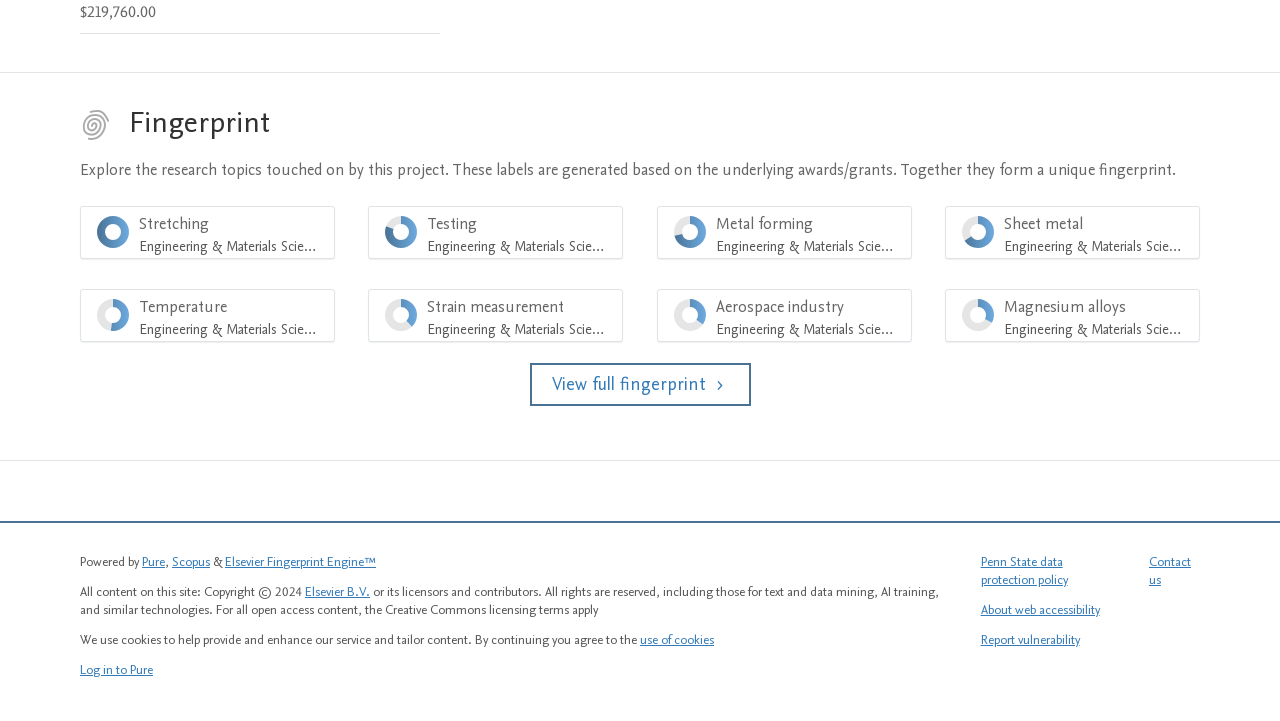Using the information in the image, could you please answer the following question in detail:
What is the total amount of the project?

The total amount of the project is mentioned at the top of the webpage, which is $219,760.00.